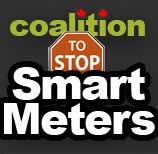Explain the image in a detailed and descriptive way.

The image features a striking logo for the "Coalition to Stop Smart Meters." Prominently displayed is a bold white text that reads "Smart Meters," which captures attention against a dark background. Above this, the word "coalition" is rendered in green, with three red stars above it, emphasizing the group’s united stance. Central to the design is an orange octagonal sign with the phrase "TO STOP," clearly conveying the coalition's mission to raise awareness and take action against smart meters. This logo symbolizes community advocacy and resistance to technological changes perceived as detrimental, particularly in energy management and privacy concerns.